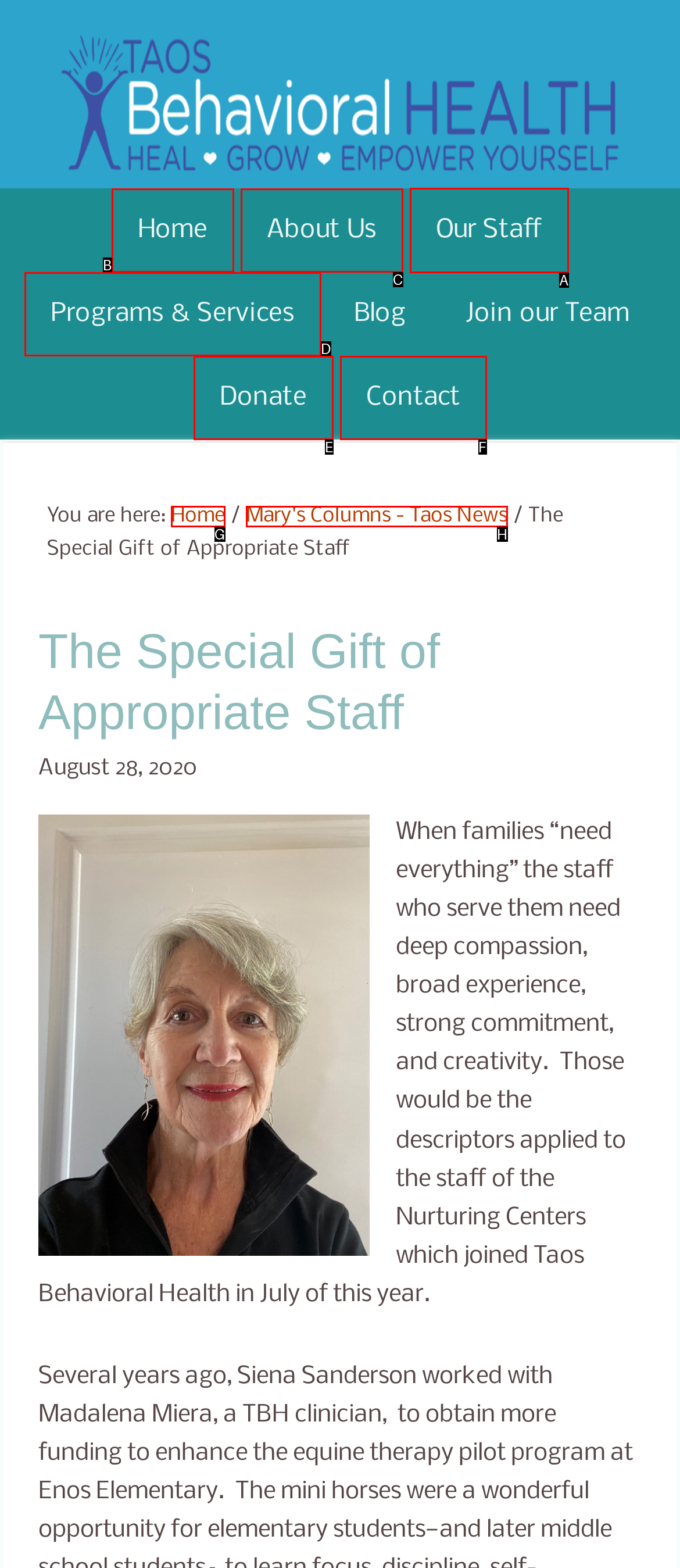From the available options, which lettered element should I click to complete this task: read about our staff?

A